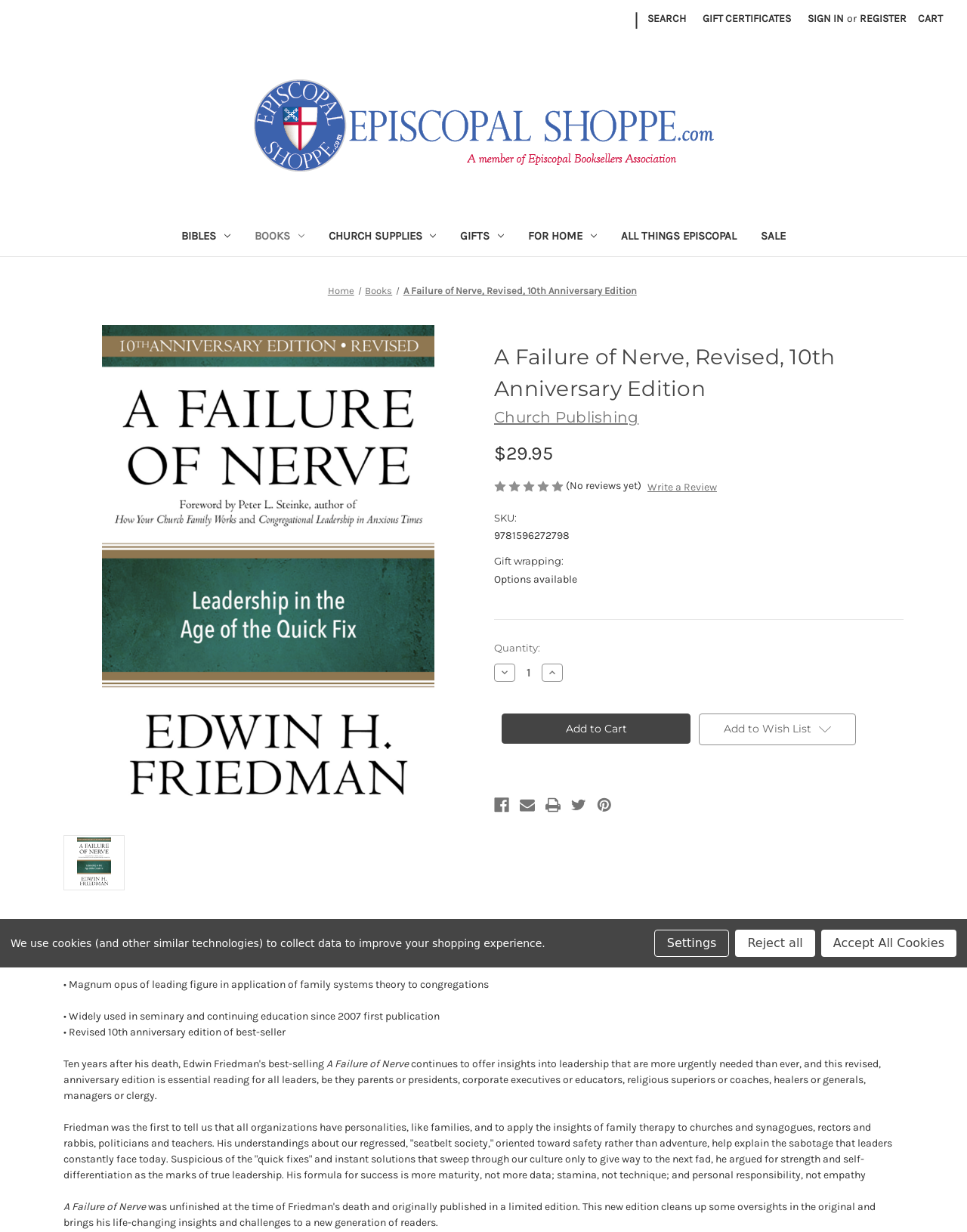Given the following UI element description: "Further information", find the bounding box coordinates in the webpage screenshot.

None